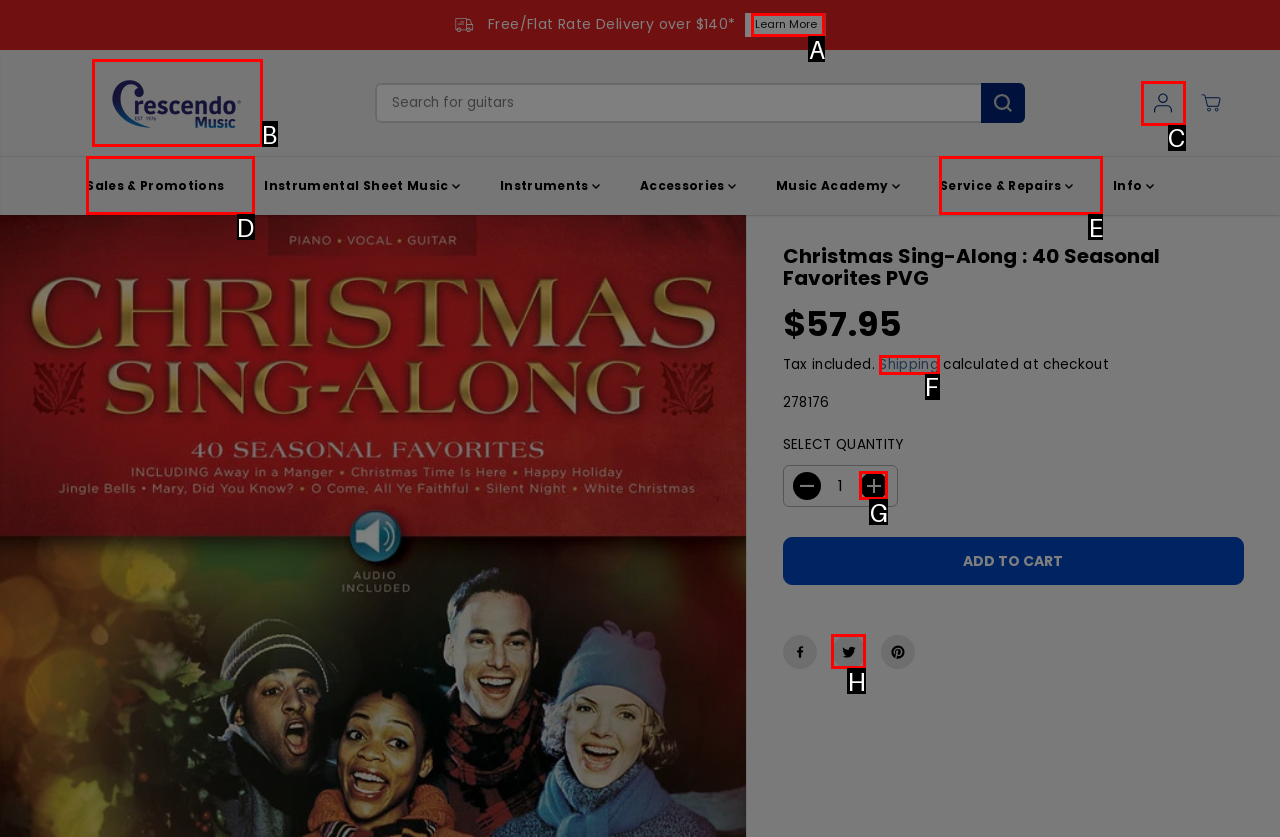Given the description: aria-label="Crescendo Music Perth, Australia", select the HTML element that matches it best. Reply with the letter of the chosen option directly.

B